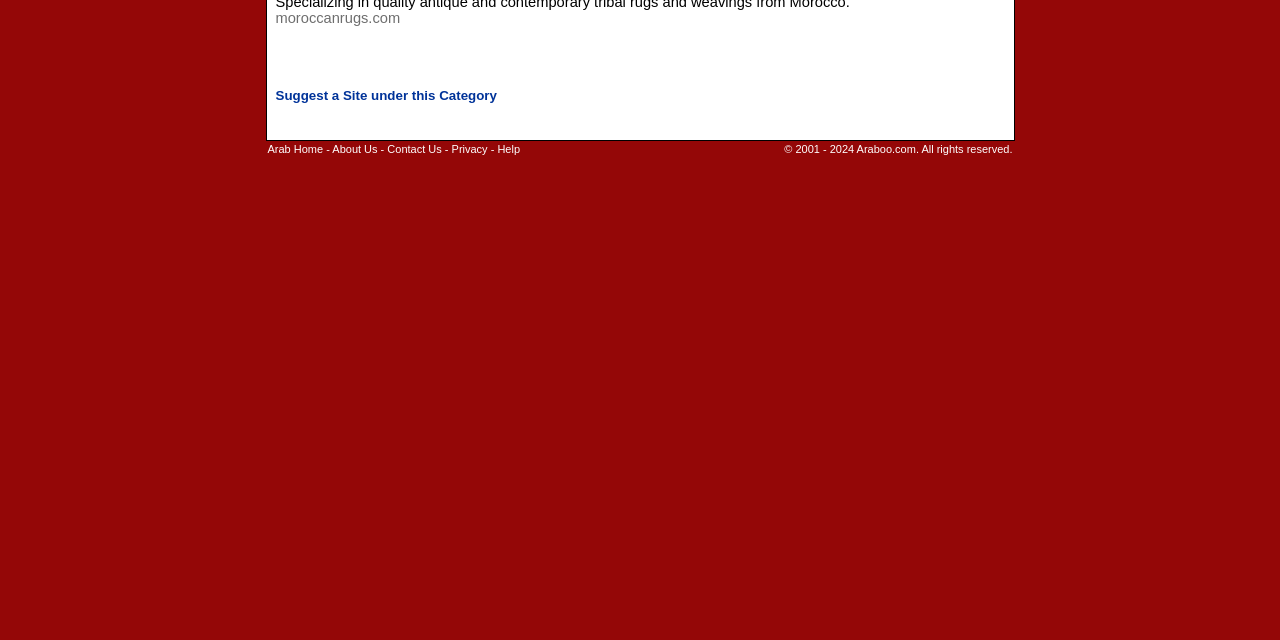Using the element description: "Arab Home", determine the bounding box coordinates for the specified UI element. The coordinates should be four float numbers between 0 and 1, [left, top, right, bottom].

[0.209, 0.224, 0.252, 0.242]